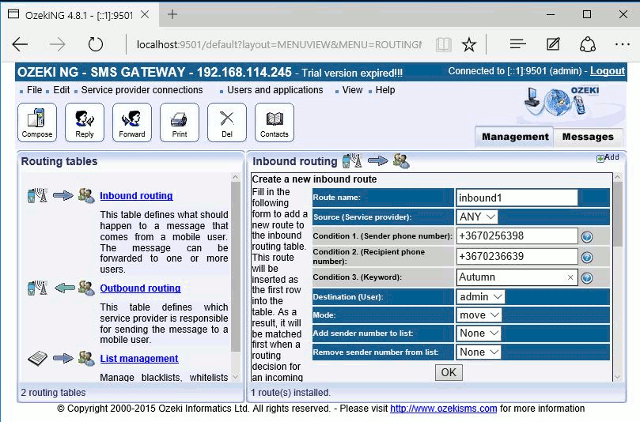Respond to the question with just a single word or phrase: 
What is the purpose of the 'Inbound Routing' section?

Create new inbound route